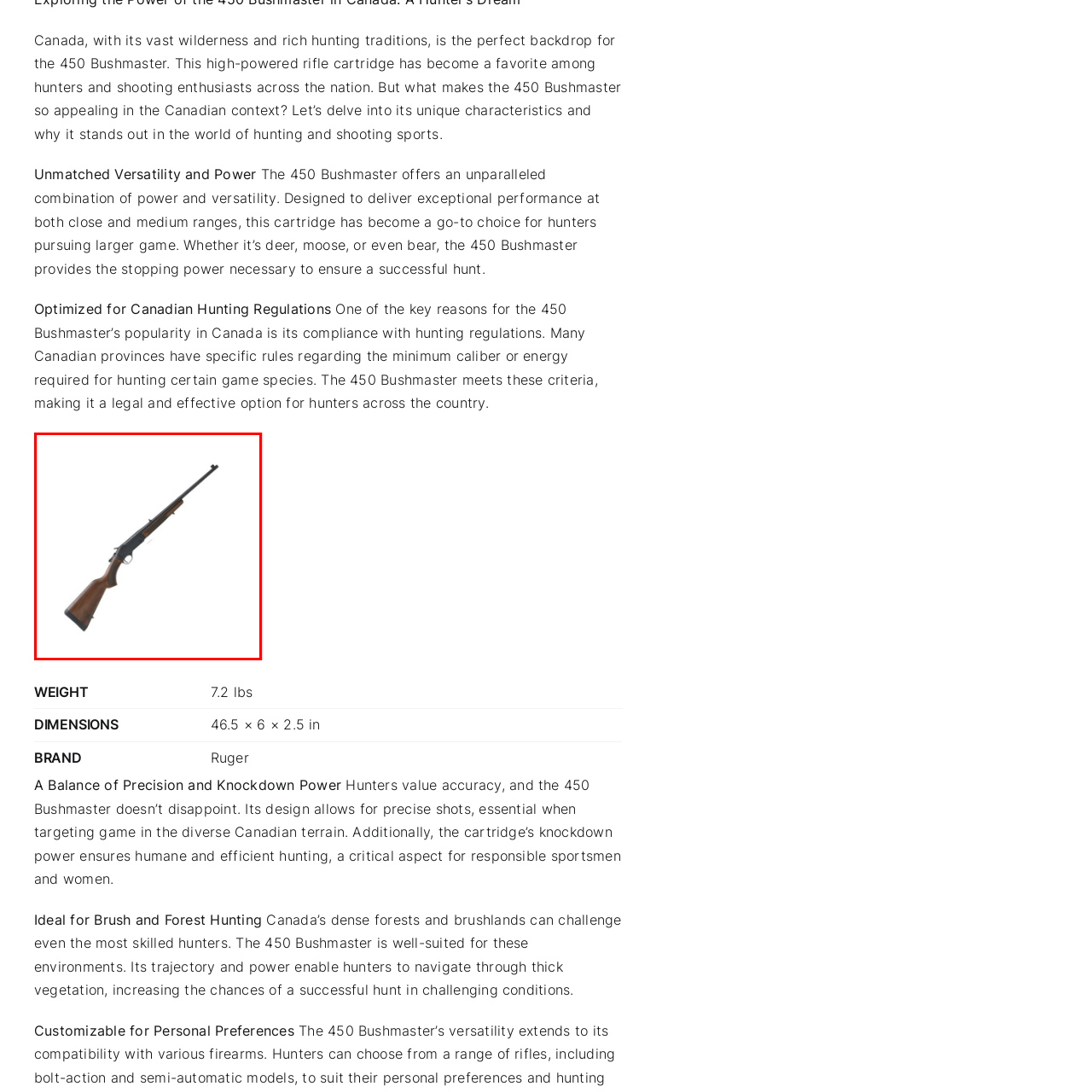Is the 450 Bushmaster compliant with Canadian hunting regulations?
Refer to the image enclosed in the red bounding box and answer the question thoroughly.

According to the caption, the 450 Bushmaster's compliance with Canadian hunting regulations further enhances its appeal, ensuring that it meets the necessary criteria for effective and legal hunting across the country.